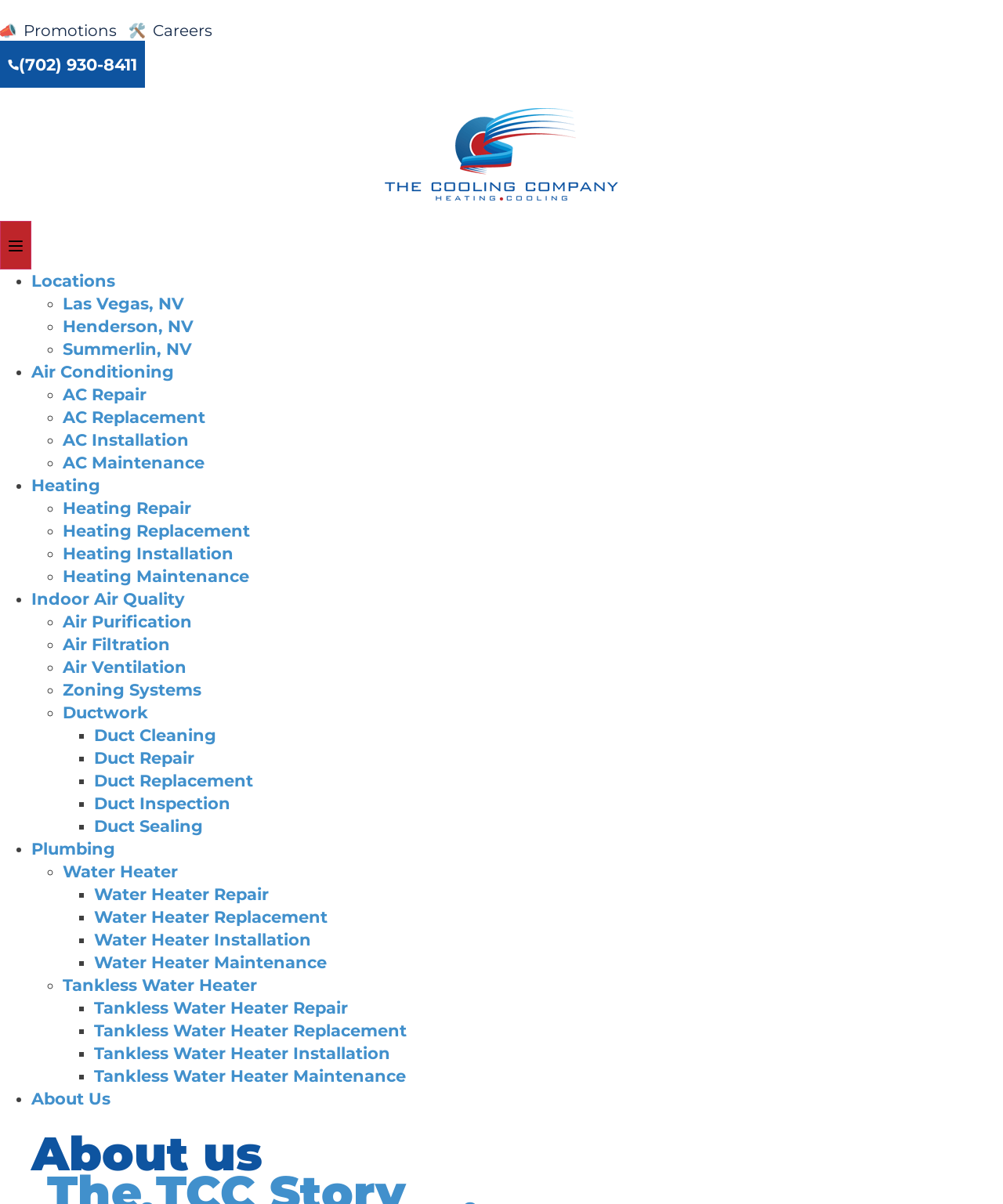Locate the bounding box coordinates of the element that should be clicked to fulfill the instruction: "Navigate to Locations".

[0.031, 0.225, 0.115, 0.241]